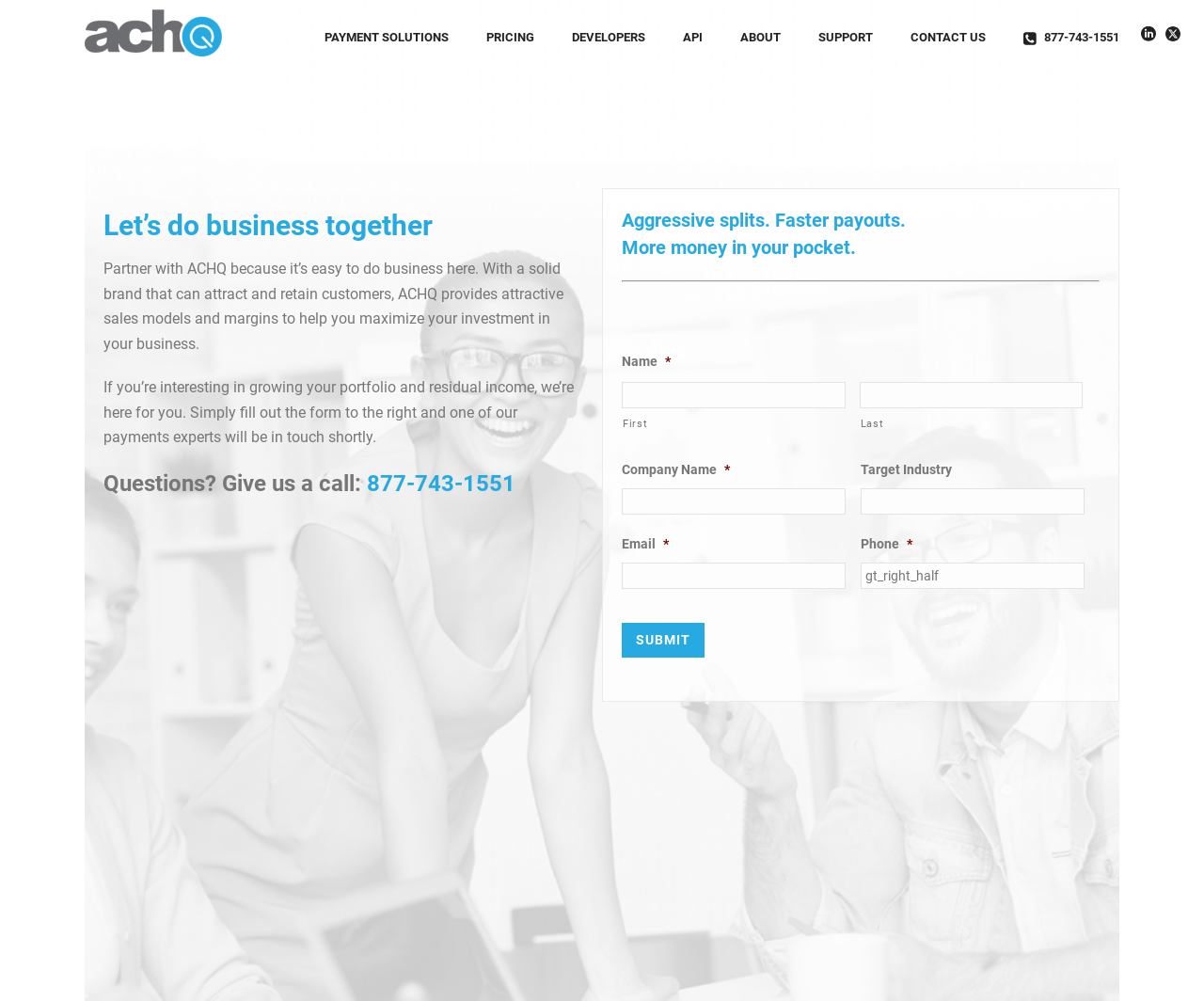Identify the bounding box coordinates for the UI element mentioned here: "input value="gt_right_half" name="input_4" value="gt_right_half"". Provide the coordinates as four float values between 0 and 1, i.e., [left, top, right, bottom].

[0.715, 0.562, 0.901, 0.588]